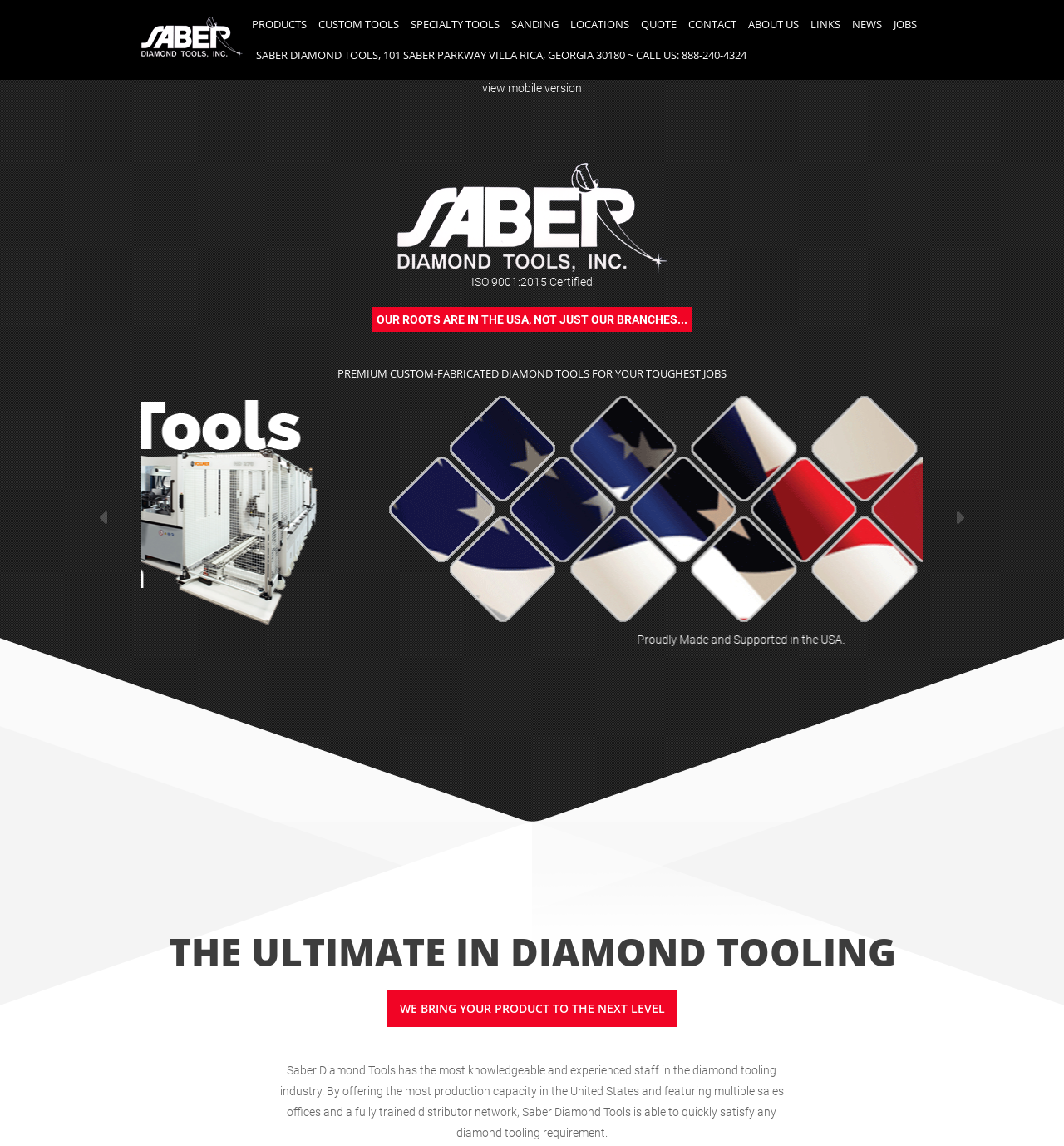Please extract the primary headline from the webpage.

THE ULTIMATE IN DIAMOND TOOLING